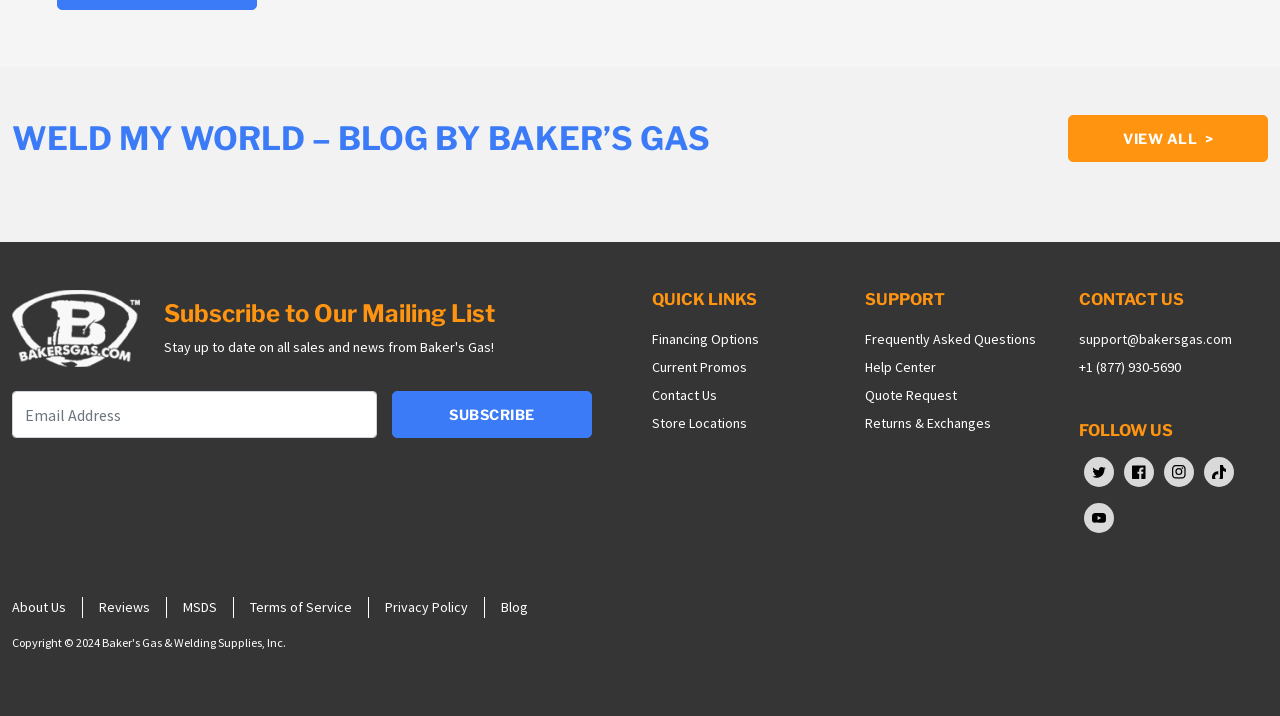Determine the bounding box coordinates for the area that needs to be clicked to fulfill this task: "View all blog posts". The coordinates must be given as four float numbers between 0 and 1, i.e., [left, top, right, bottom].

[0.834, 0.161, 0.991, 0.227]